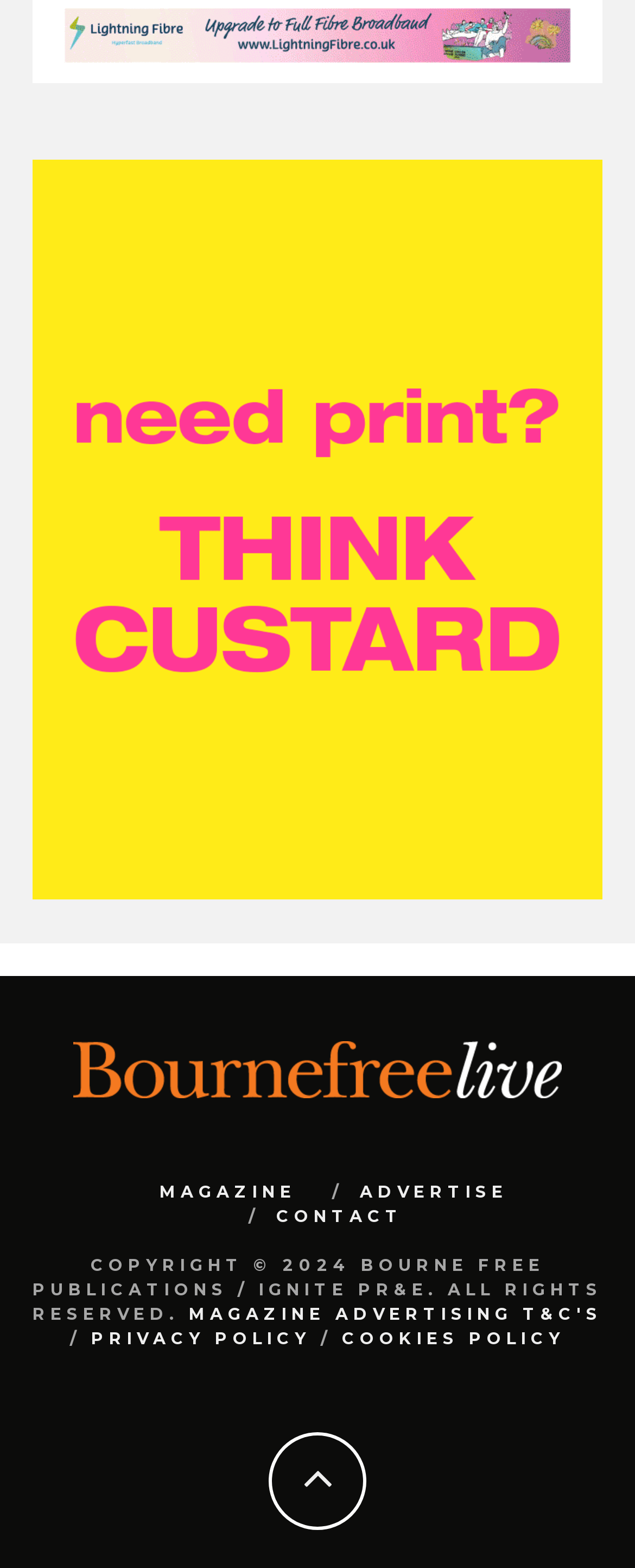Highlight the bounding box coordinates of the element you need to click to perform the following instruction: "Go to the magazine section."

[0.251, 0.753, 0.467, 0.767]